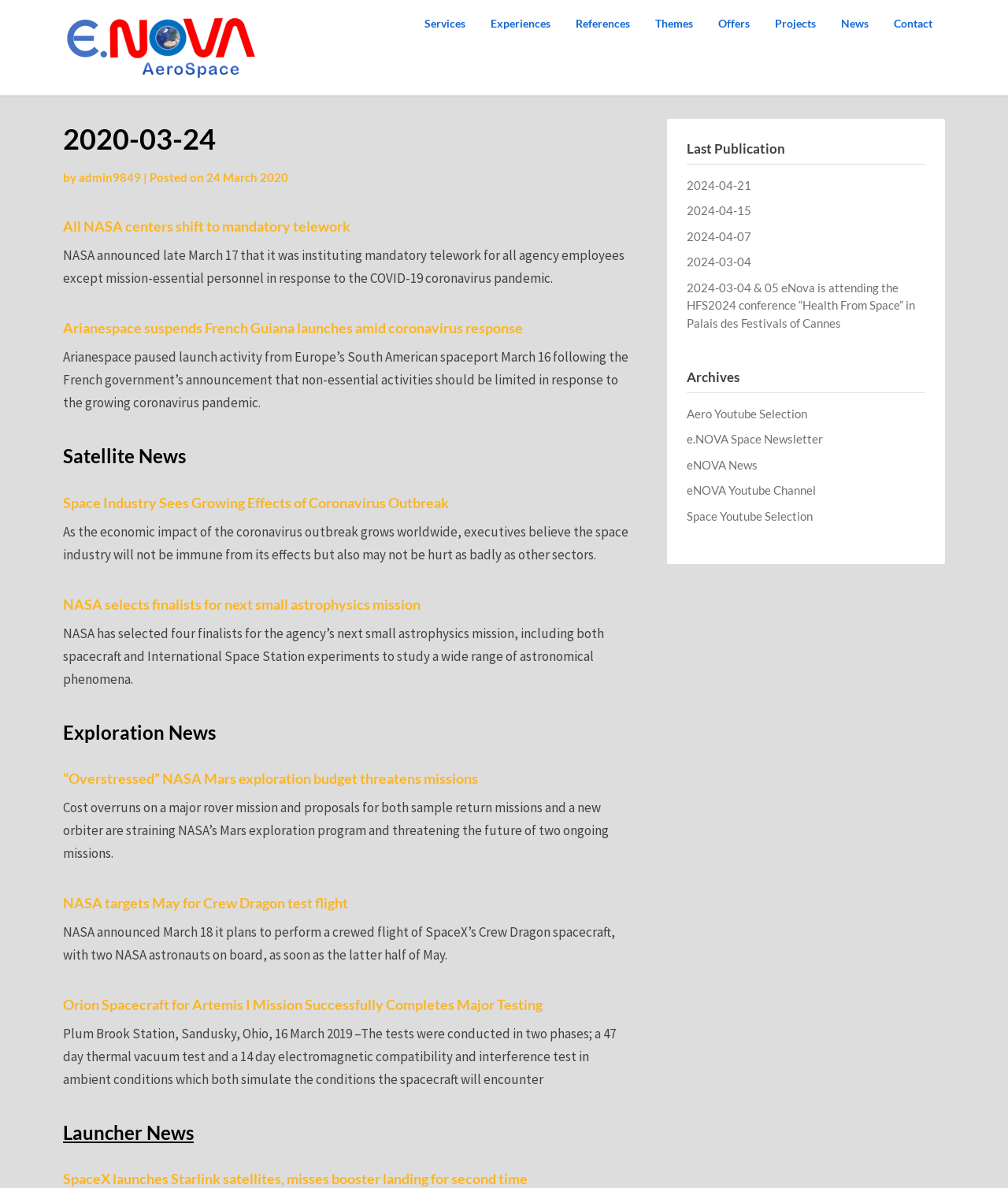What is the name of the company?
Refer to the image and provide a concise answer in one word or phrase.

e.Nova Aerospace